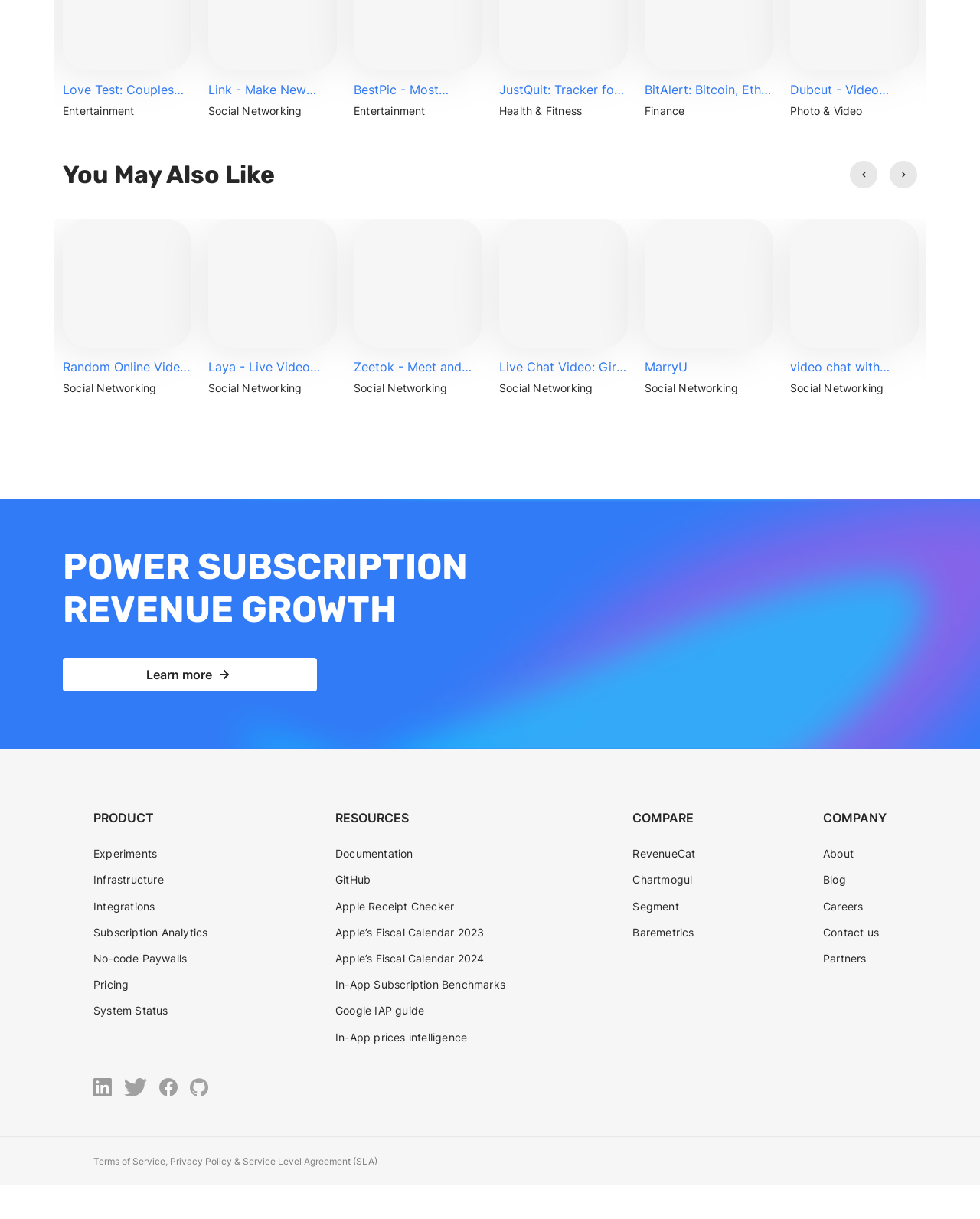Identify the bounding box coordinates of the clickable region necessary to fulfill the following instruction: "Click on the 'Experiments' link". The bounding box coordinates should be four float numbers between 0 and 1, i.e., [left, top, right, bottom].

[0.095, 0.695, 0.16, 0.706]